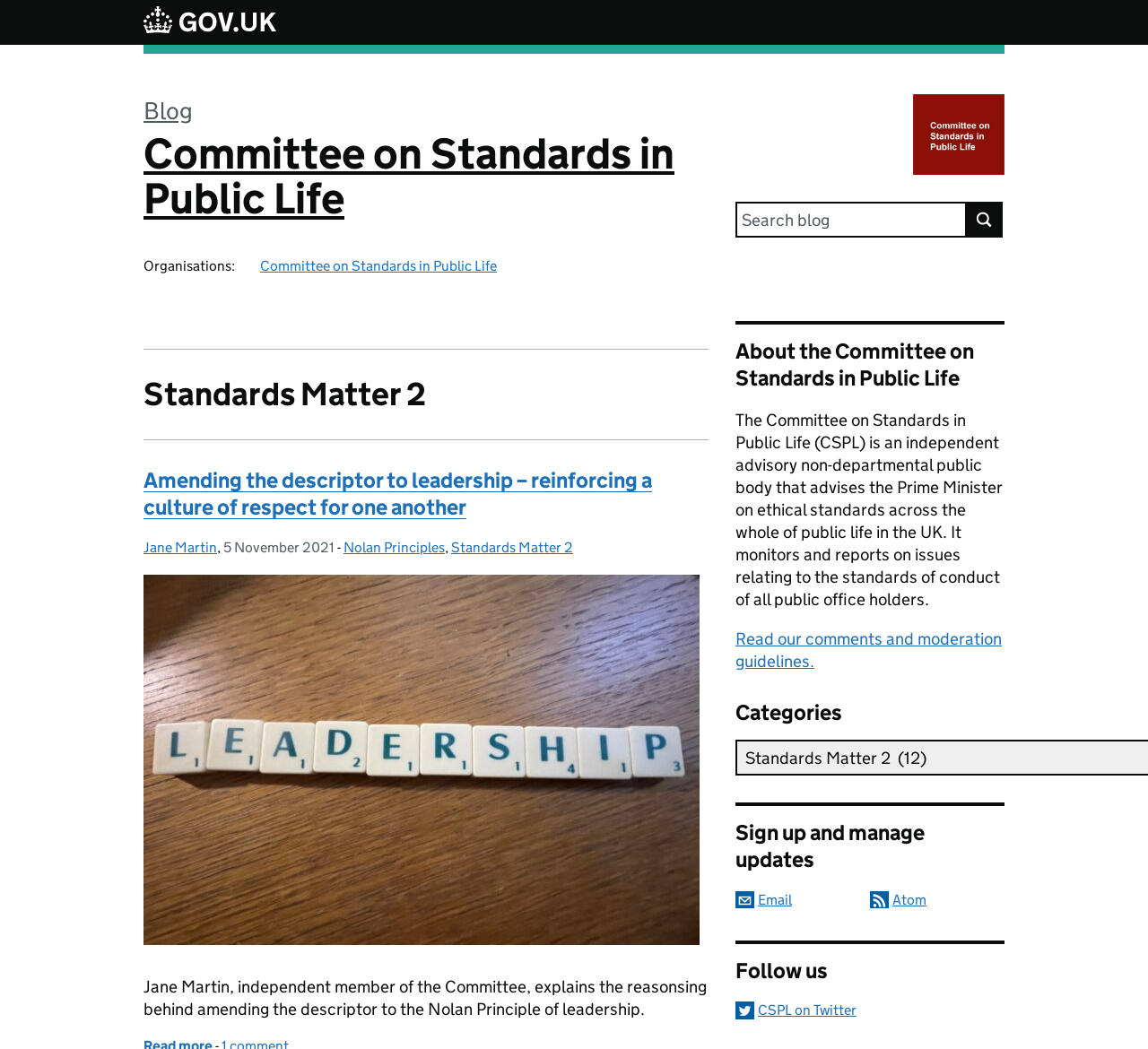What is the topic of the blog post?
Look at the image and provide a short answer using one word or a phrase.

Amending the descriptor to leadership